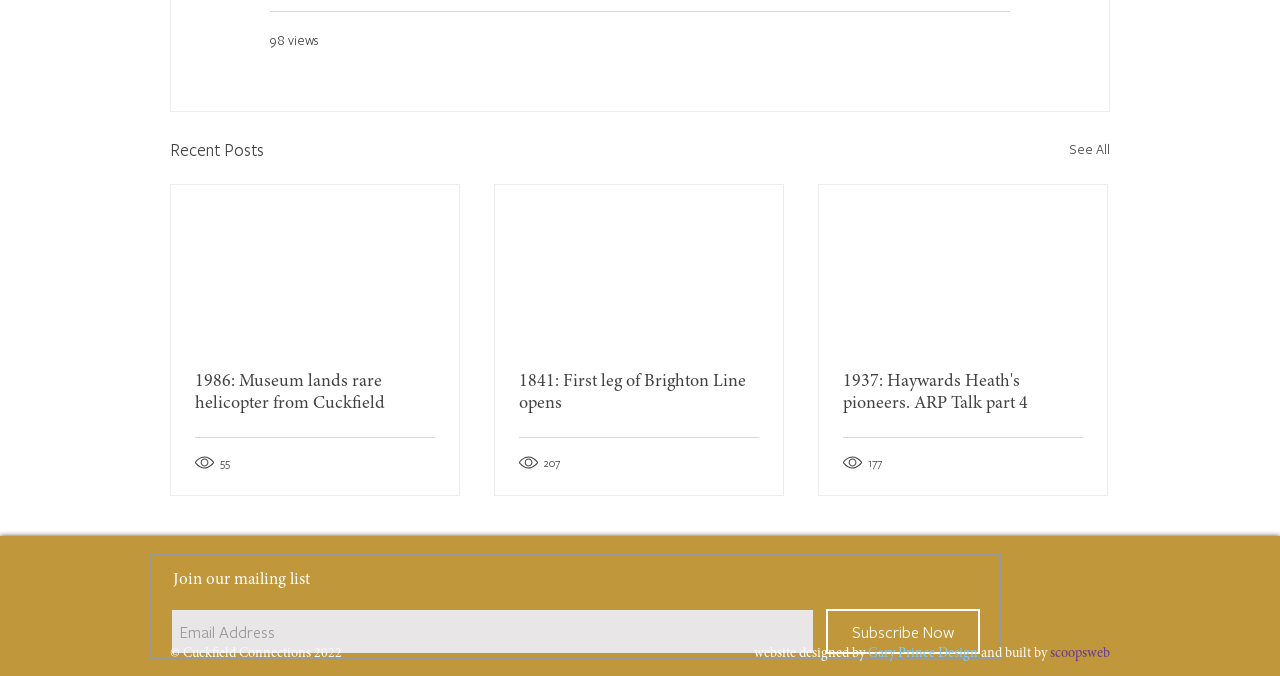Determine the bounding box coordinates of the clickable area required to perform the following instruction: "Subscribe to the mailing list". The coordinates should be represented as four float numbers between 0 and 1: [left, top, right, bottom].

[0.645, 0.901, 0.766, 0.967]